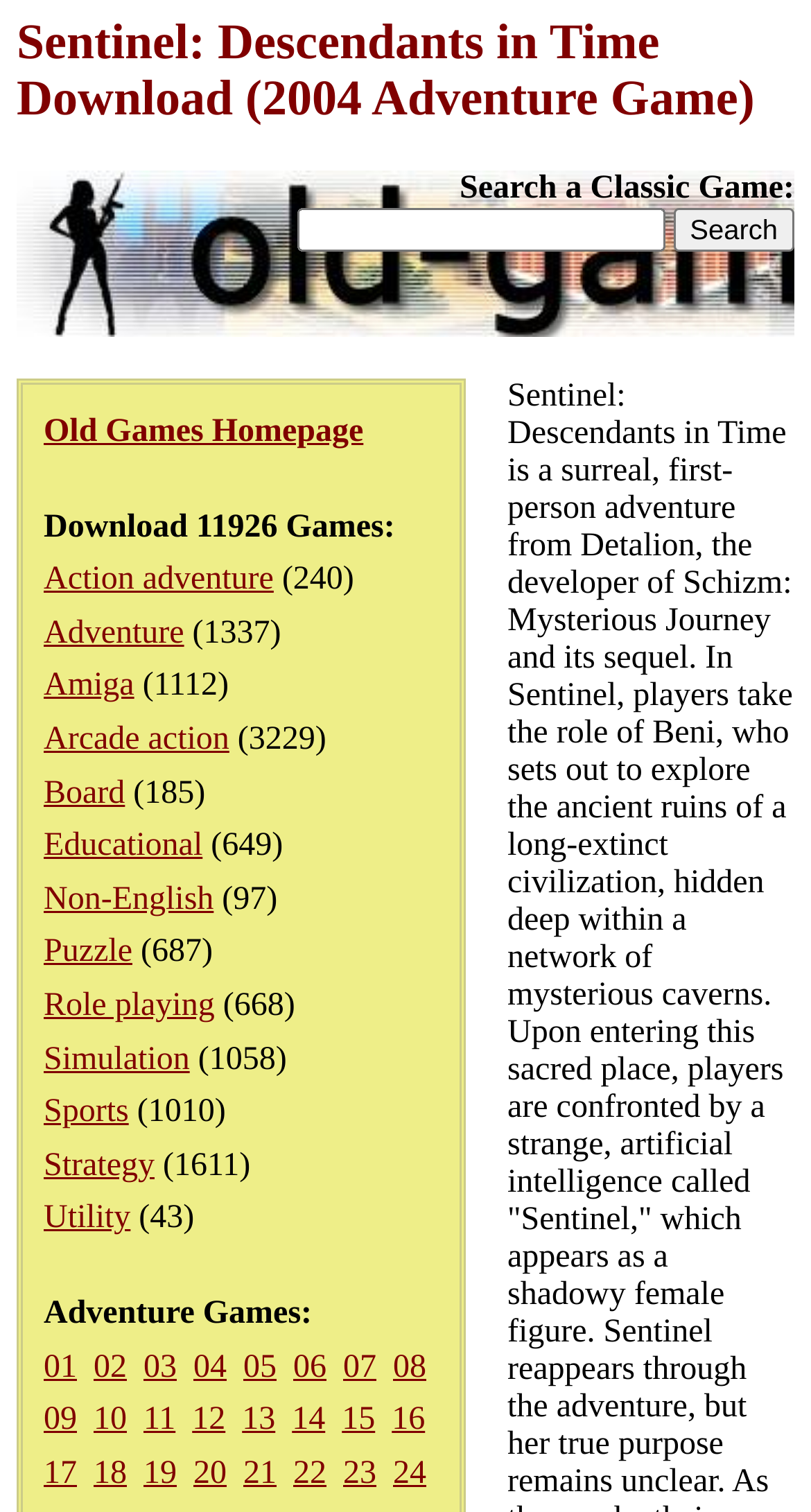Could you locate the bounding box coordinates for the section that should be clicked to accomplish this task: "Go to Old Games Homepage".

[0.054, 0.274, 0.448, 0.297]